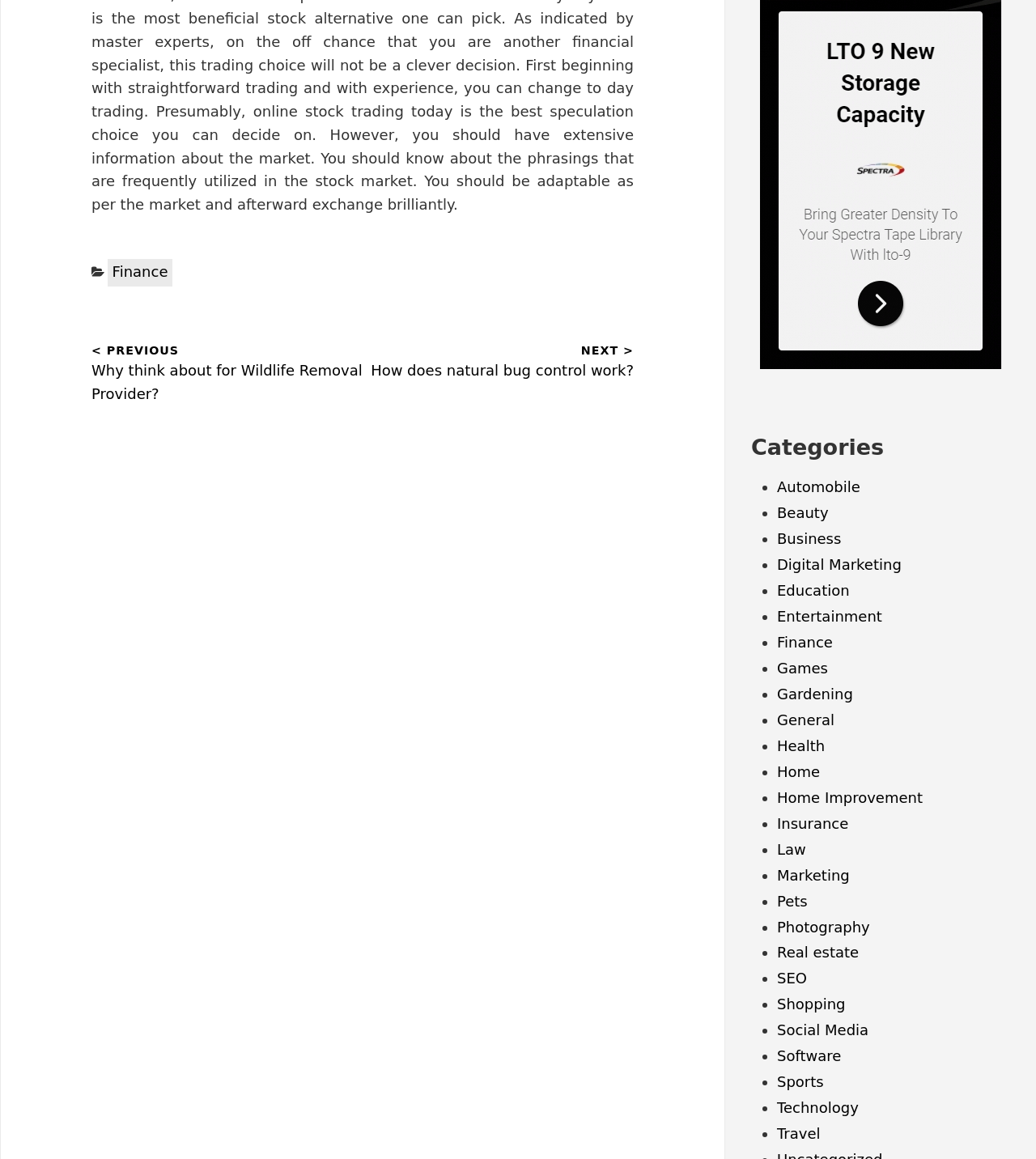Please reply to the following question using a single word or phrase: 
What is the category below 'Education'?

Entertainment